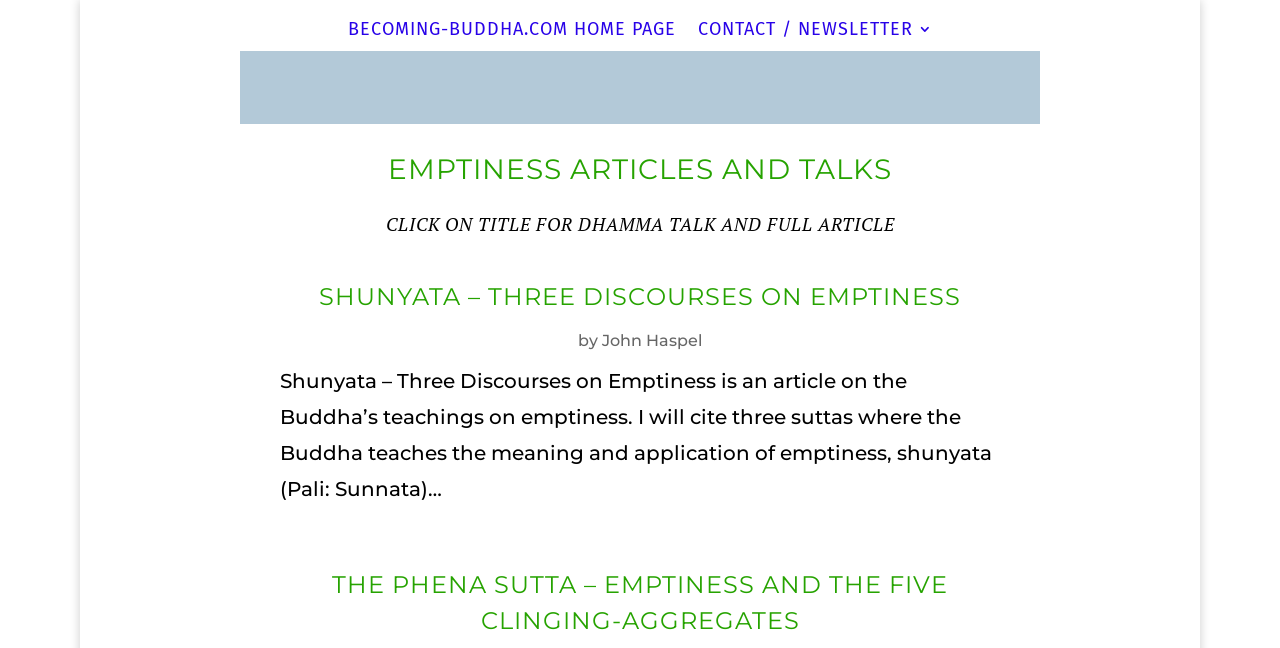How many links are in the first article? Using the information from the screenshot, answer with a single word or phrase.

2